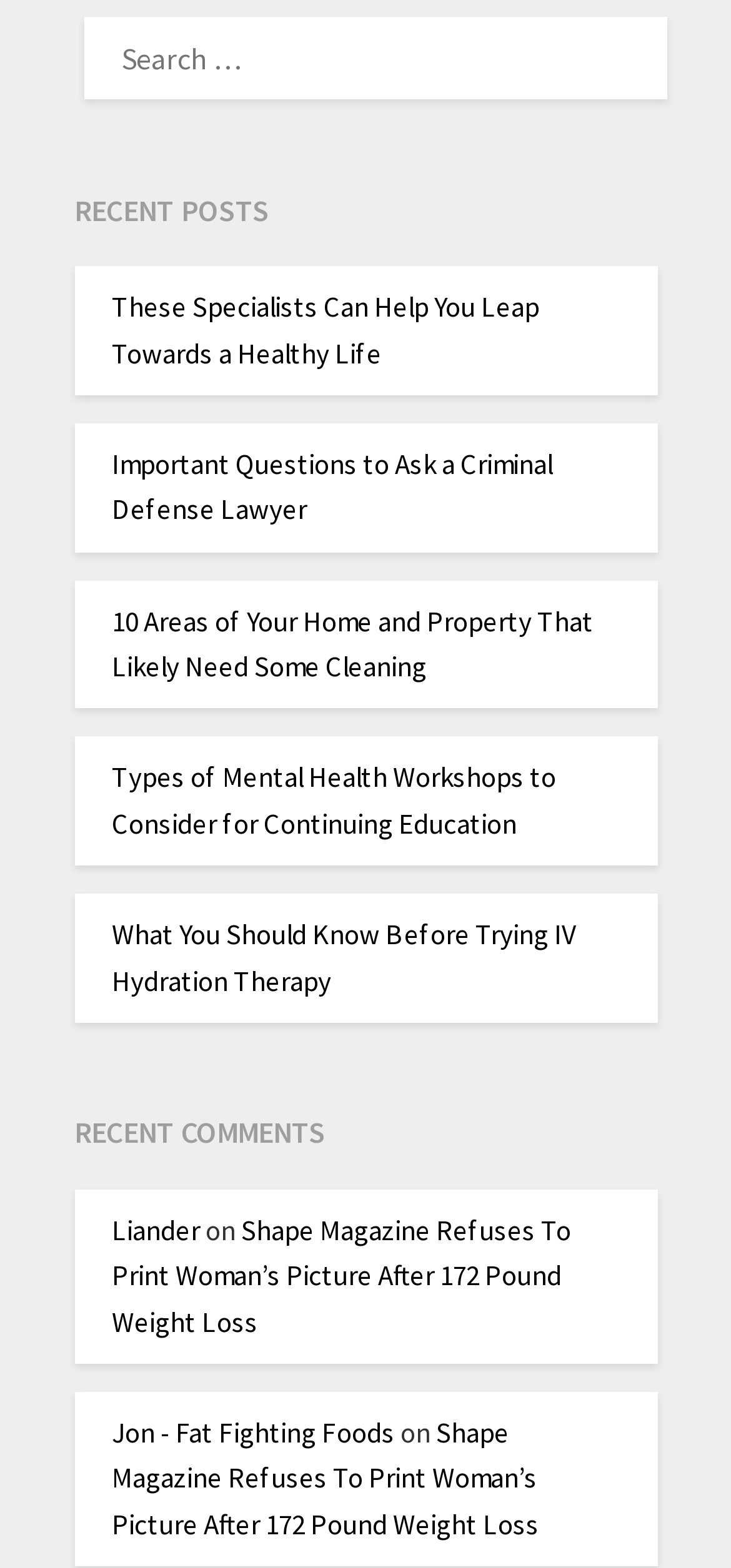Please identify the bounding box coordinates of the element that needs to be clicked to perform the following instruction: "read recent post".

[0.153, 0.184, 0.737, 0.236]